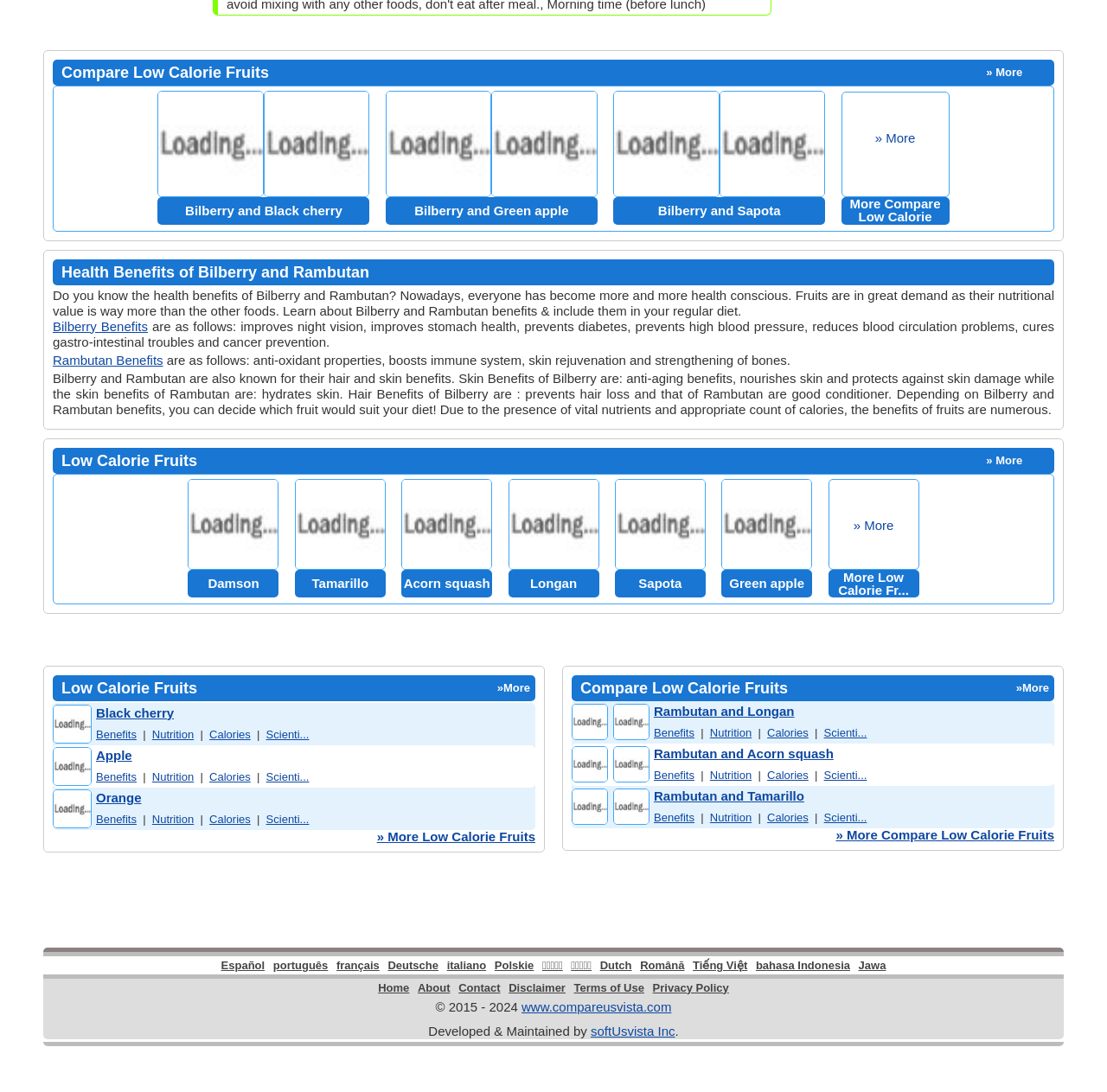Determine the bounding box coordinates of the region that needs to be clicked to achieve the task: "Learn about Bilberry benefits".

[0.048, 0.292, 0.134, 0.305]